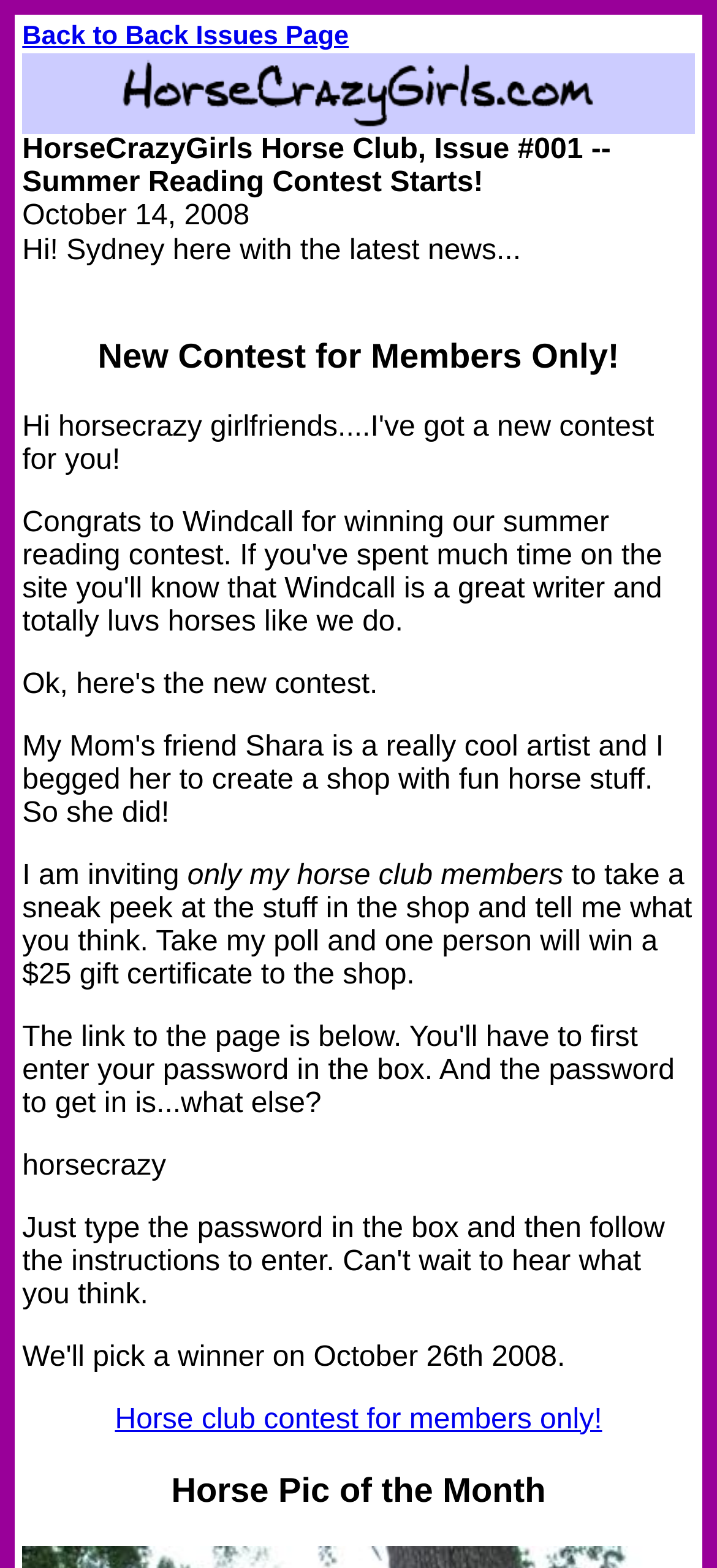Where can users go to access back issues?
Answer the question with as much detail as you can, using the image as a reference.

The link 'Back to Back Issues Page' is provided, which suggests that users can access back issues by clicking on this link.